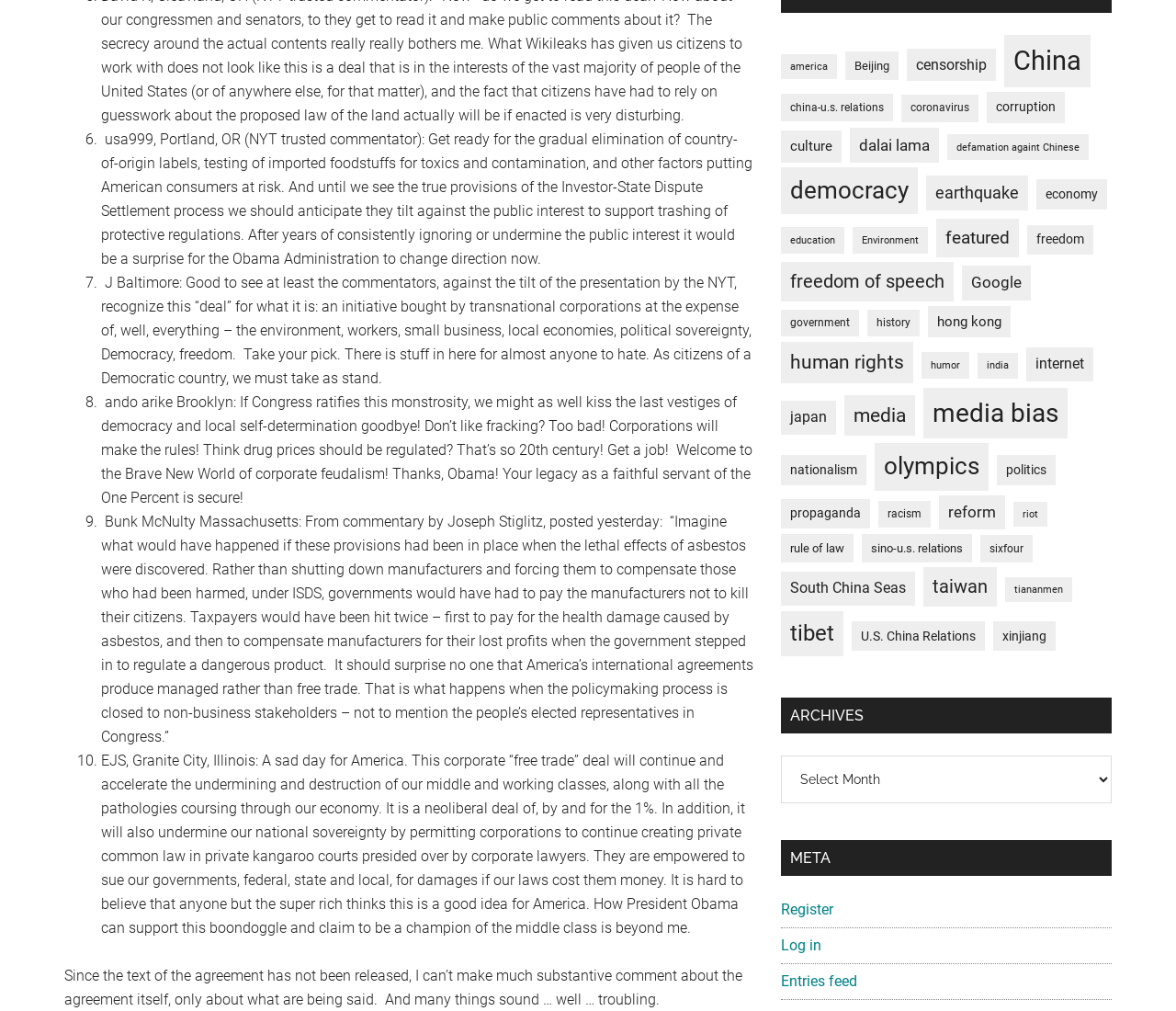Utilize the information from the image to answer the question in detail:
How many comments are there on this webpage?

I counted the number of StaticText elements with OCR text that starts with a username, and there are 10 of them.